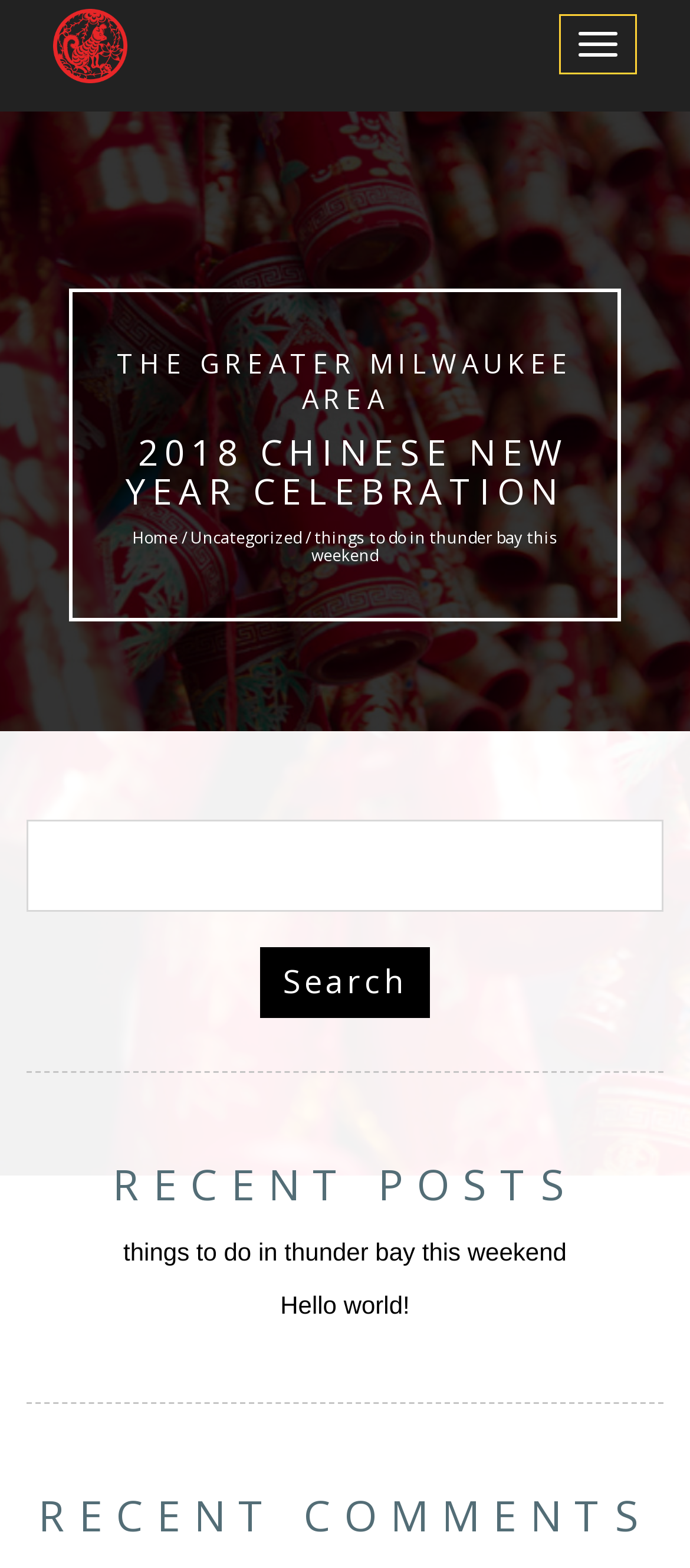Is the navigation menu expanded?
Please utilize the information in the image to give a detailed response to the question.

I checked the 'Toggle Navigation' button and saw that its 'expanded' property is set to 'False', indicating that the navigation menu is not expanded.